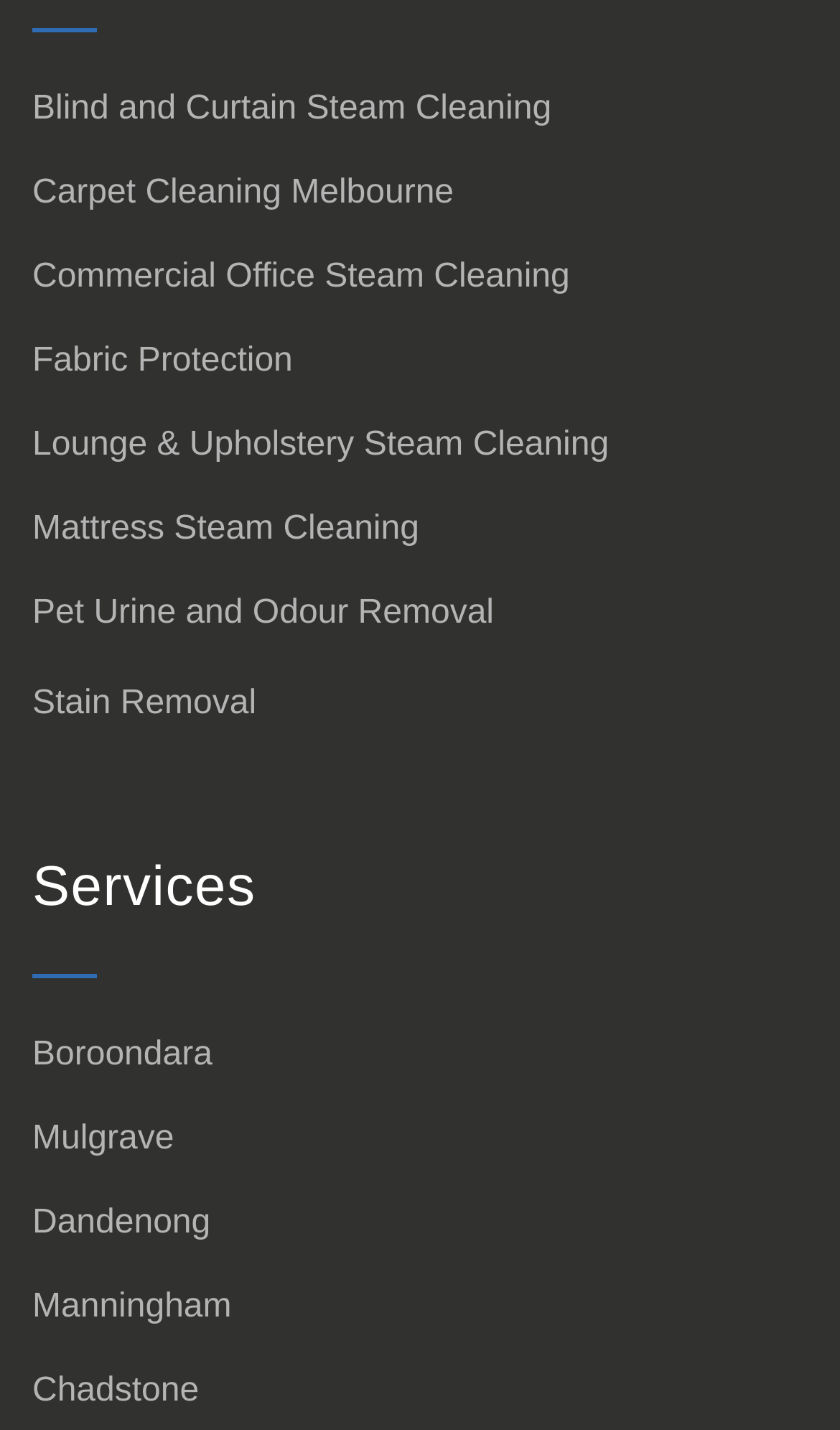Please determine the bounding box coordinates, formatted as (top-left x, top-left y, bottom-right x, bottom-right y), with all values as floating point numbers between 0 and 1. Identify the bounding box of the region described as: Blind and Curtain Steam Cleaning

[0.038, 0.054, 0.656, 0.099]